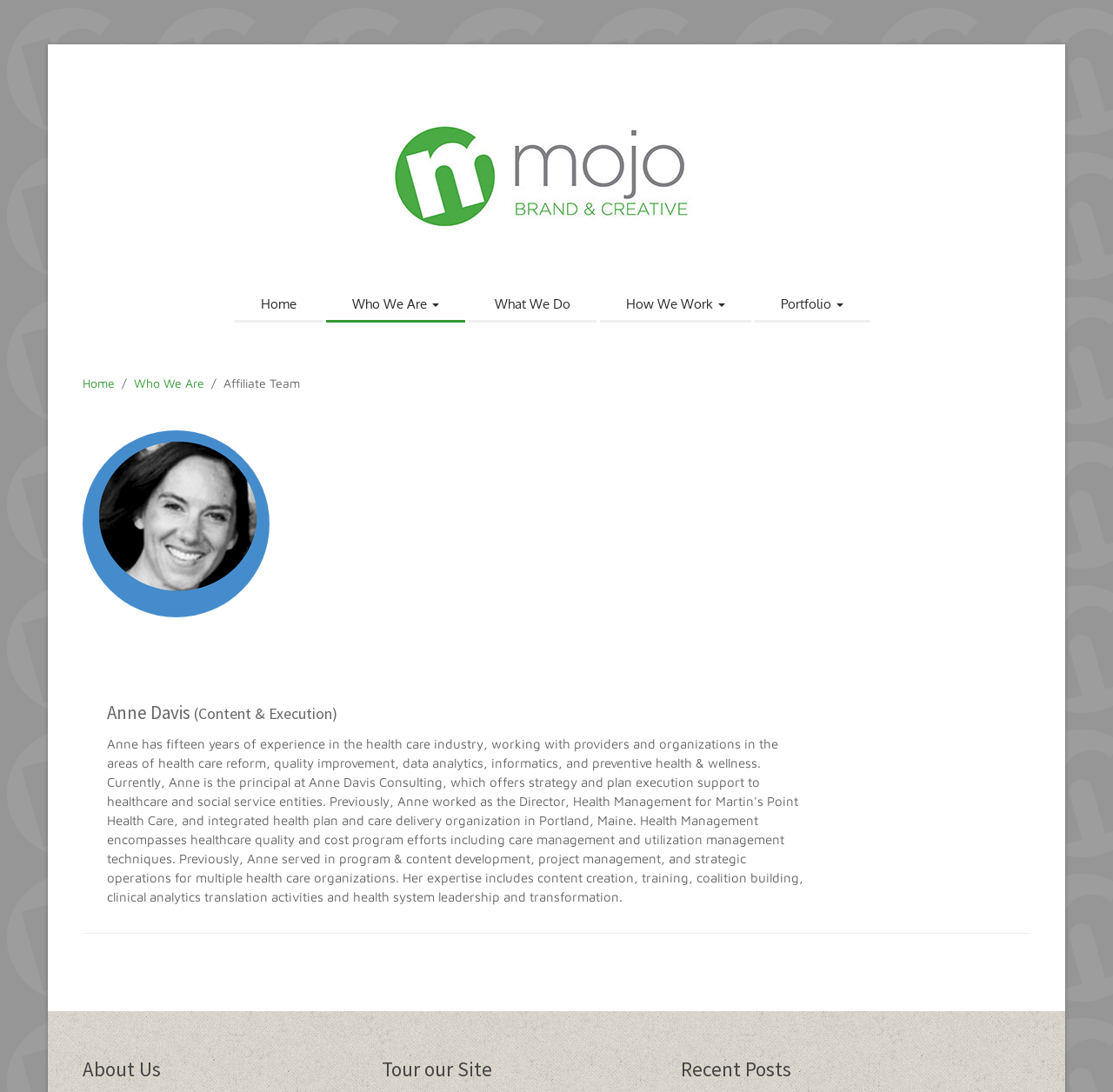Give an extensive and precise description of the webpage.

The webpage is about Mojo Brand & Creative_Affiliate Team. At the top left, there is a Mojo logo, which is an image linked to the homepage. Below the logo, there is a navigation menu with five links: Home, Who We Are, What We Do, How We Work, and Portfolio. These links are aligned horizontally and take up about half of the screen width.

On the top right, there is another navigation menu with the same links as before, but with a slash separator in between each link. This menu is smaller than the previous one and is positioned above a horizontal separator line.

Below the navigation menus, there are three headings: Anne Davis (Content & Execution), About Us, and Tour our Site. The Anne Davis heading is positioned above the other two headings, which are aligned horizontally. 

At the bottom of the page, there is a section with three headings: About Us, Tour our Site, and Recent Posts. These headings are aligned horizontally and take up about the full screen width.